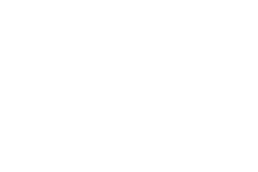Who is recommended to ensure the engine operates efficiently?
From the details in the image, answer the question comprehensively.

The caption advocates for routine care and the expertise of trained mechanics to ensure the engine operates efficiently, particularly before heading out on the water. This suggests that trained mechanics are recommended to ensure the engine operates efficiently.